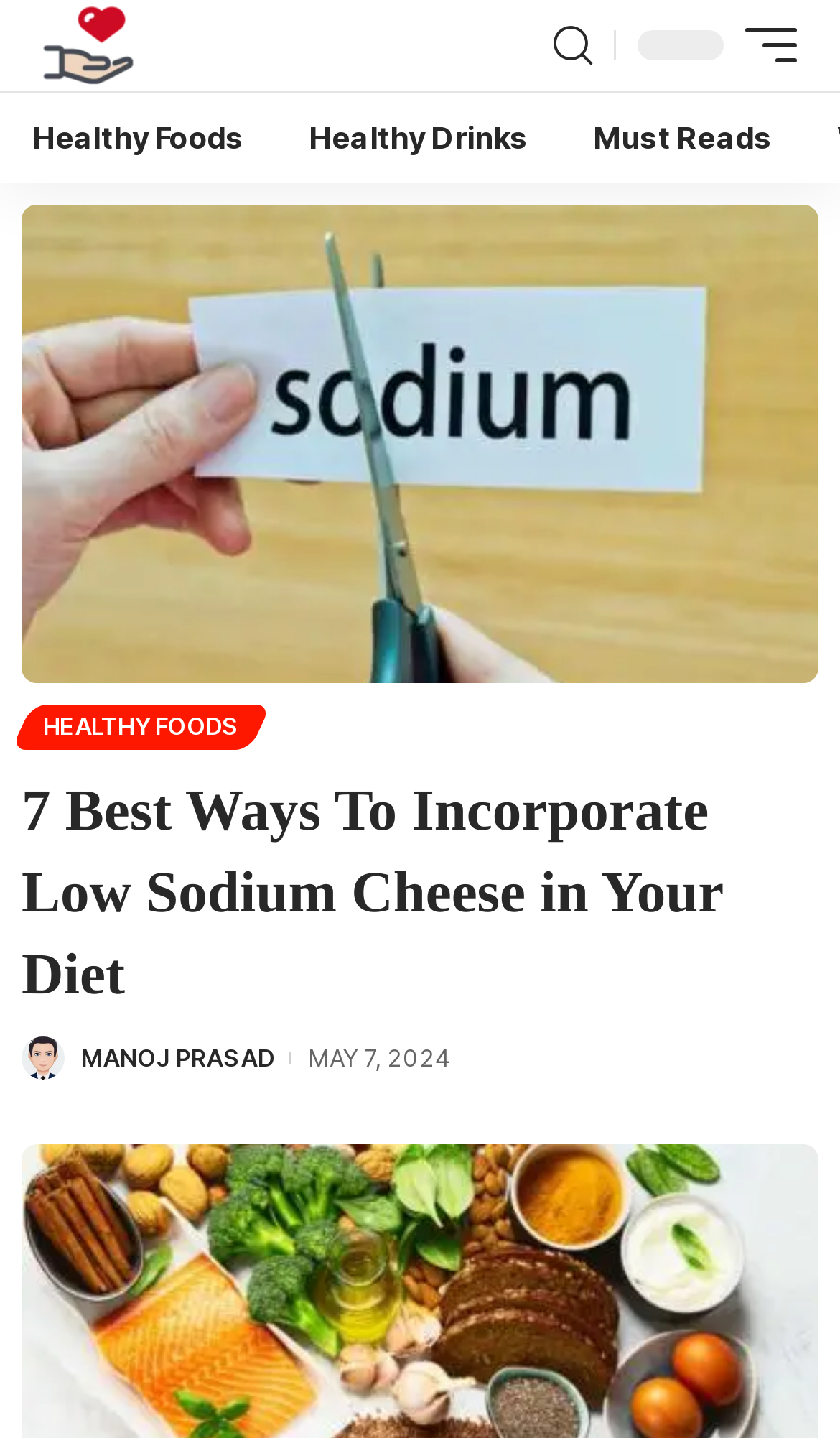Point out the bounding box coordinates of the section to click in order to follow this instruction: "go to Healthy Foods page".

[0.0, 0.064, 0.329, 0.127]